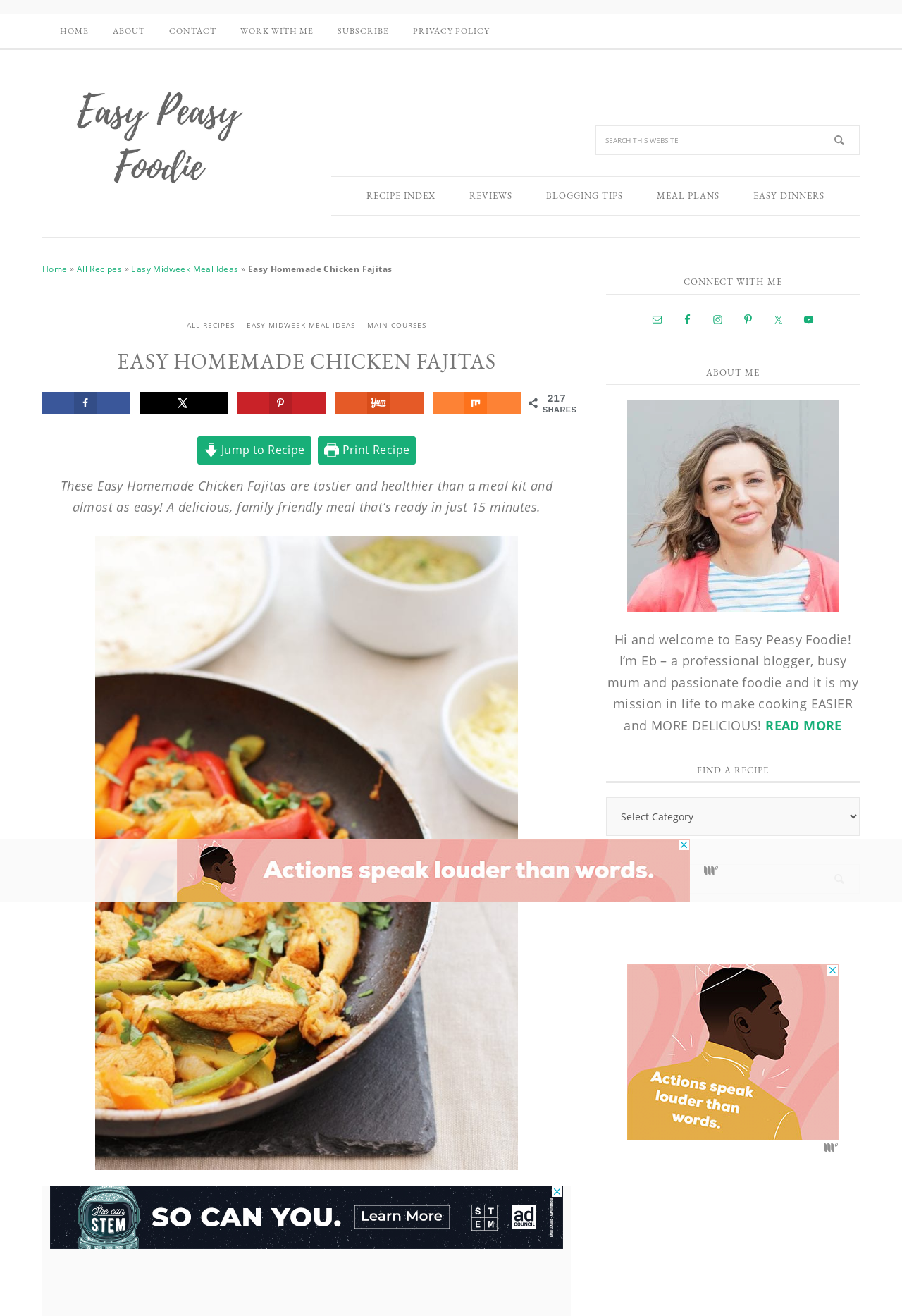Please determine the bounding box coordinates of the area that needs to be clicked to complete this task: 'Share on Facebook'. The coordinates must be four float numbers between 0 and 1, formatted as [left, top, right, bottom].

[0.047, 0.298, 0.145, 0.315]